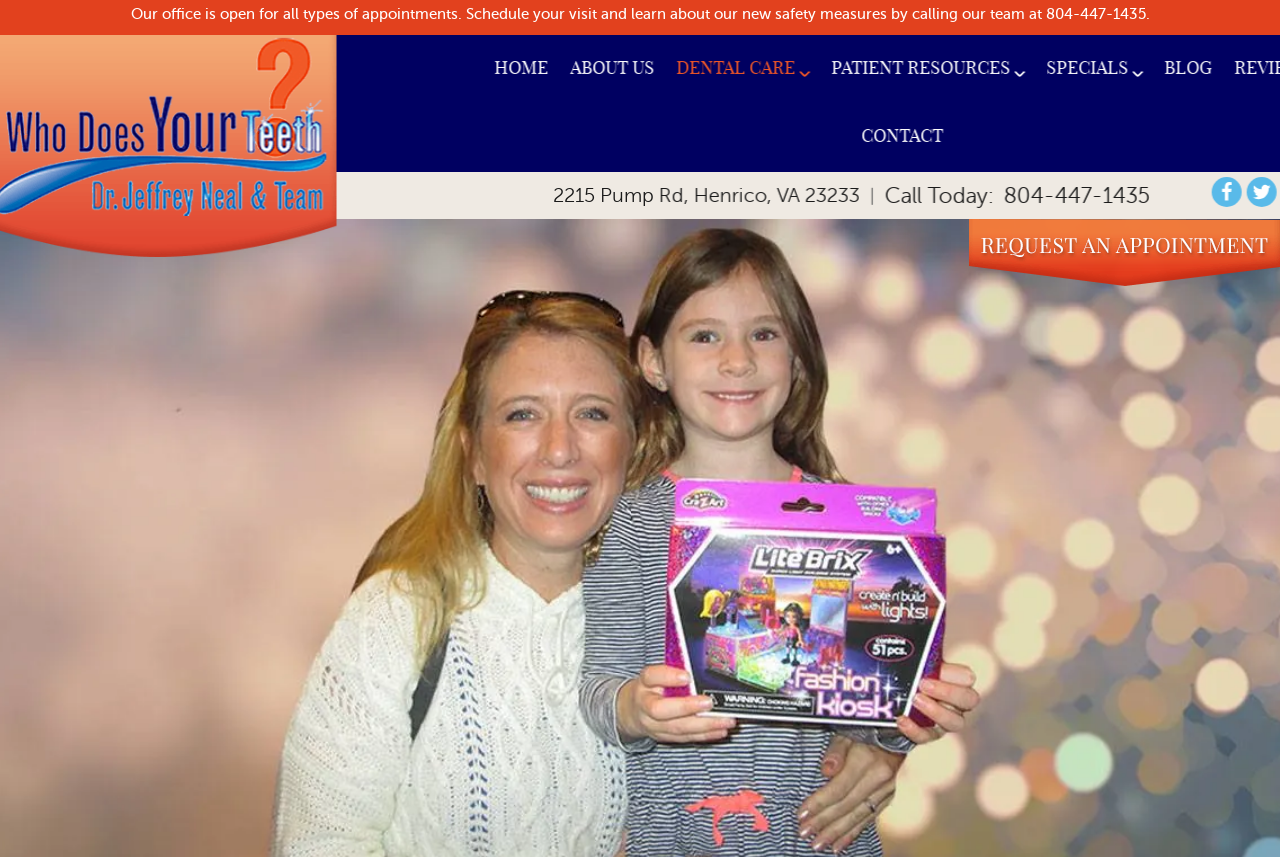What is the address of the dentist's office?
Refer to the image and give a detailed answer to the question.

I found the address by looking at the middle section of the webpage, where it displays the office's contact information, including the address '2215 Pump Rd, Henrico, VA 23233'.